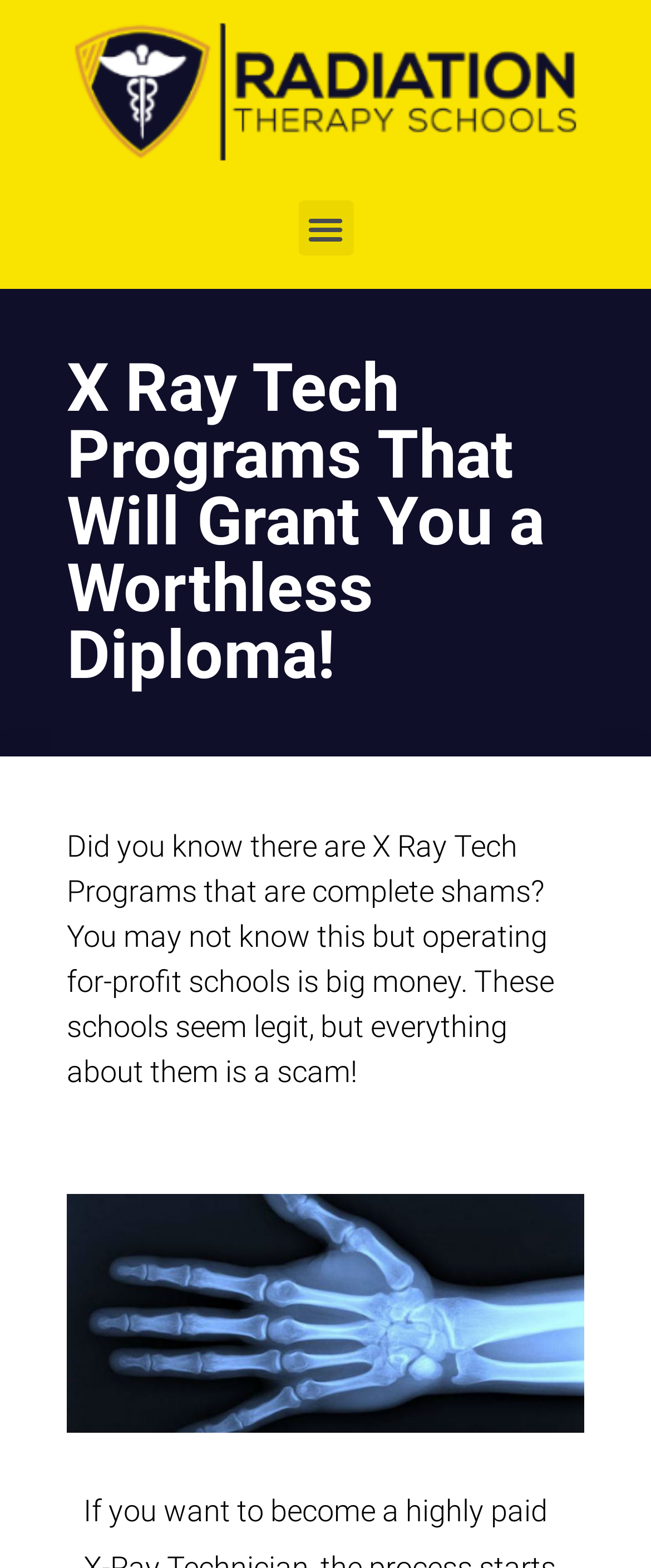Using floating point numbers between 0 and 1, provide the bounding box coordinates in the format (top-left x, top-left y, bottom-right x, bottom-right y). Locate the UI element described here: Menu

[0.458, 0.128, 0.542, 0.163]